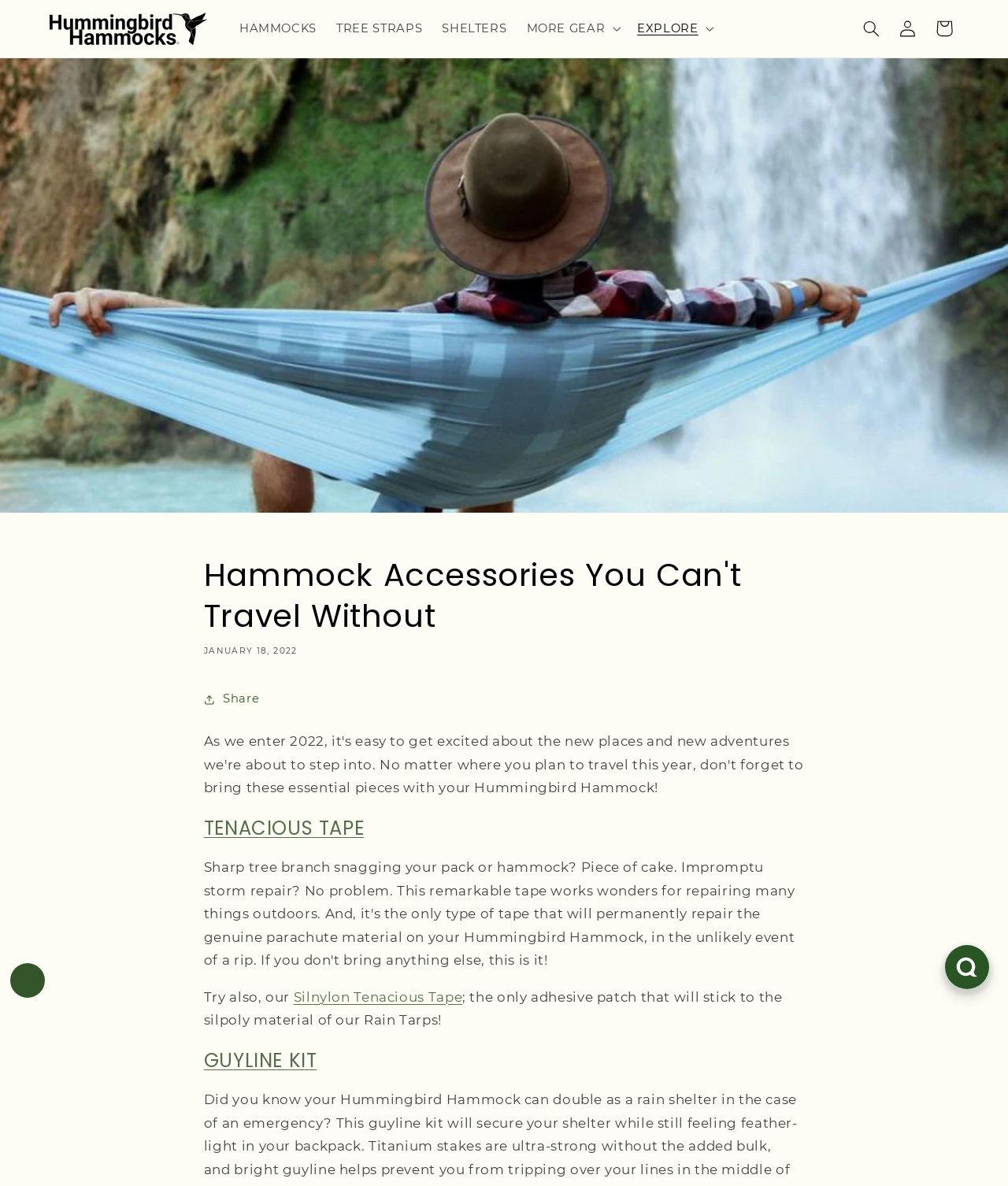Determine the bounding box coordinates for the clickable element required to fulfill the instruction: "Explore more gear". Provide the coordinates as four float numbers between 0 and 1, i.e., [left, top, right, bottom].

[0.622, 0.01, 0.715, 0.039]